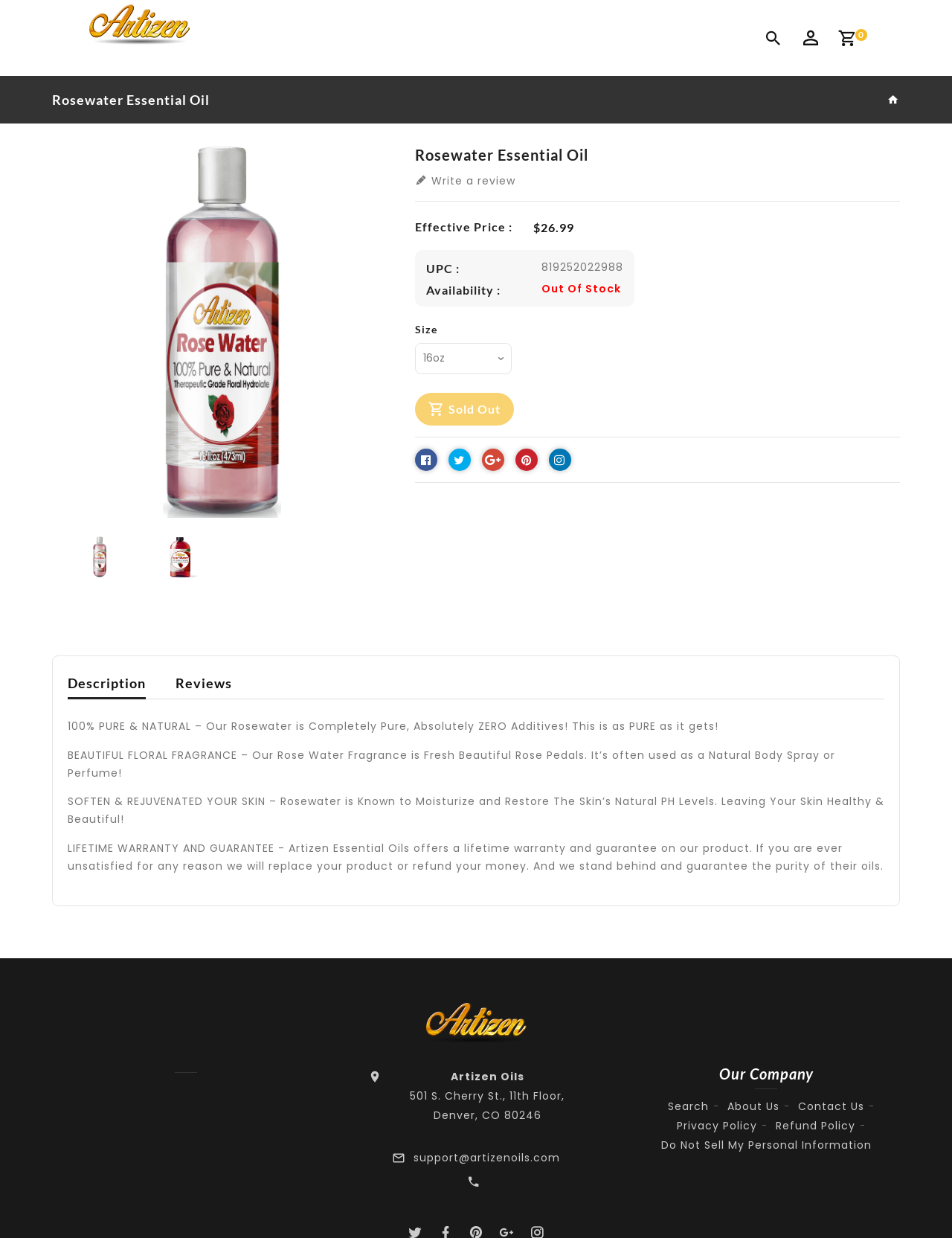Identify the bounding box coordinates of the section that should be clicked to achieve the task described: "Contact us through email".

[0.434, 0.929, 0.588, 0.941]